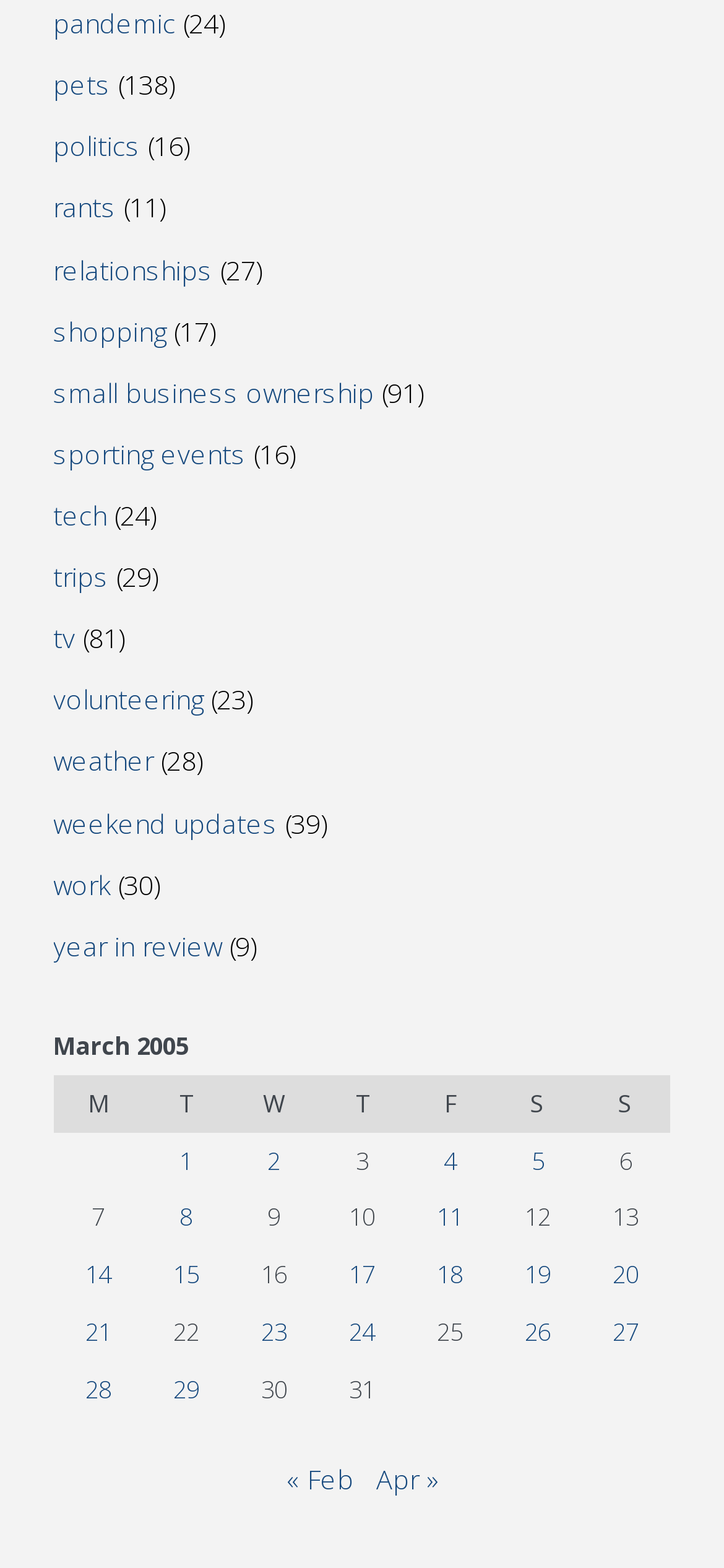Kindly provide the bounding box coordinates of the section you need to click on to fulfill the given instruction: "click on pandemic".

[0.074, 0.004, 0.243, 0.026]